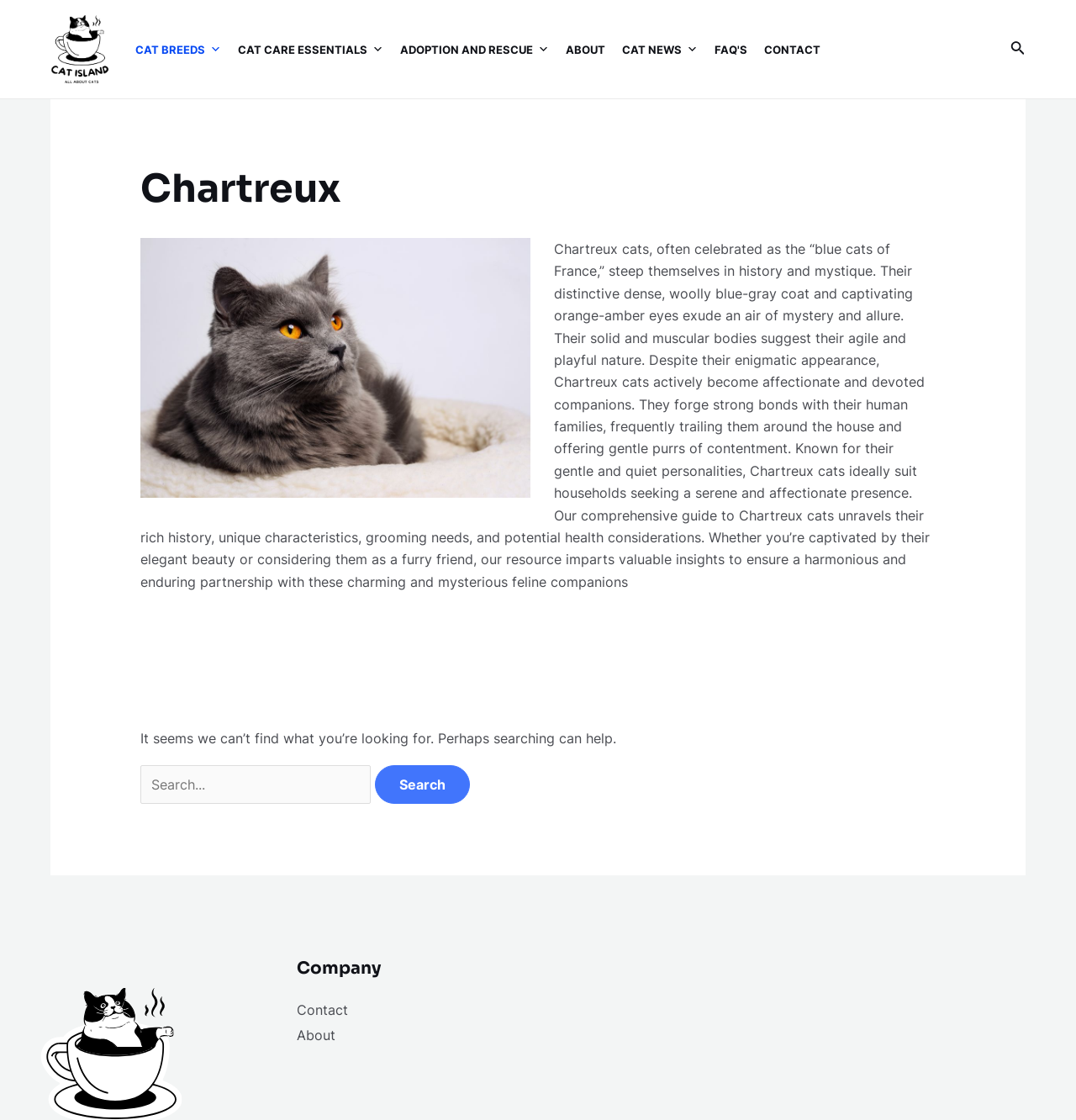Determine the bounding box coordinates of the section to be clicked to follow the instruction: "Learn about cat care essentials". The coordinates should be given as four float numbers between 0 and 1, formatted as [left, top, right, bottom].

[0.213, 0.029, 0.364, 0.059]